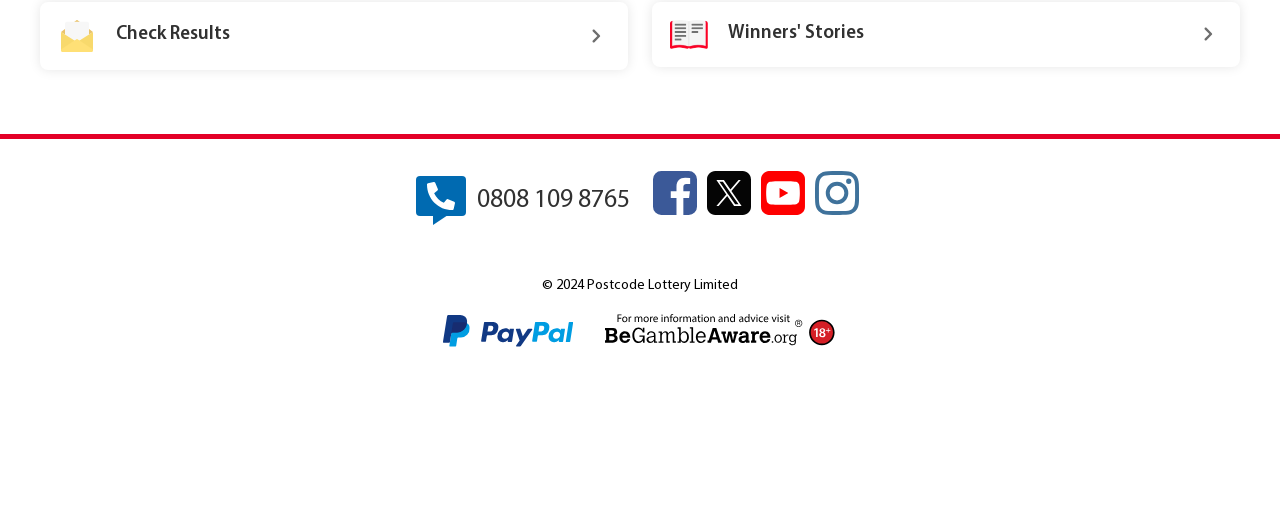What is the payment method available?
Please look at the screenshot and answer using one word or phrase.

PayPal